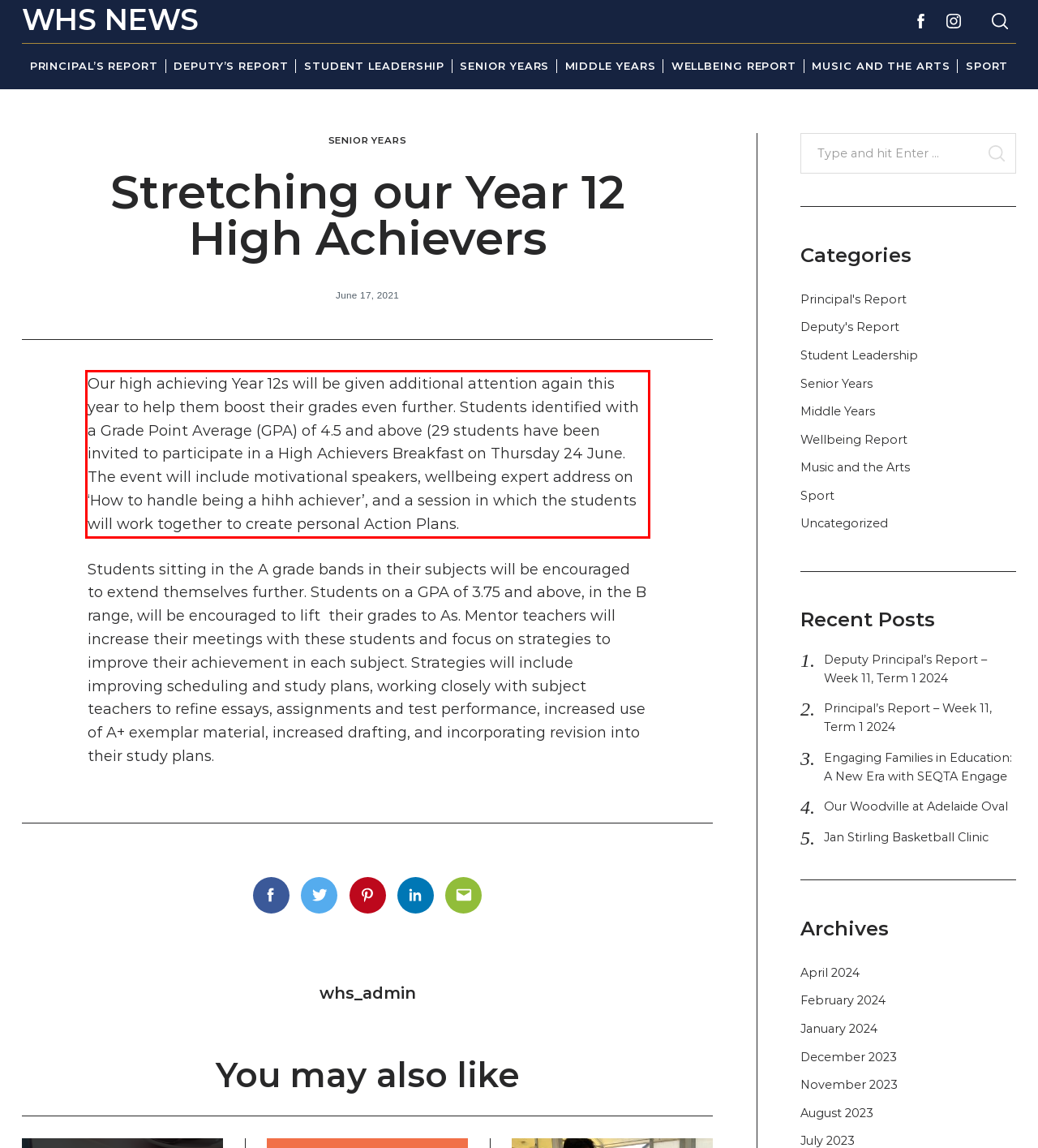Using the provided webpage screenshot, recognize the text content in the area marked by the red bounding box.

Our high achieving Year 12s will be given additional attention again this year to help them boost their grades even further. Students identified with a Grade Point Average (GPA) of 4.5 and above (29 students have been invited to participate in a High Achievers Breakfast on Thursday 24 June. The event will include motivational speakers, wellbeing expert address on ‘How to handle being a hihh achiever’, and a session in which the students will work together to create personal Action Plans.